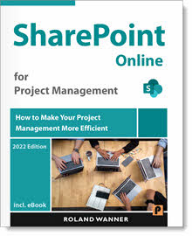What is depicted in the visual on the book cover?
Using the visual information from the image, give a one-word or short-phrase answer.

Collaborative workspace